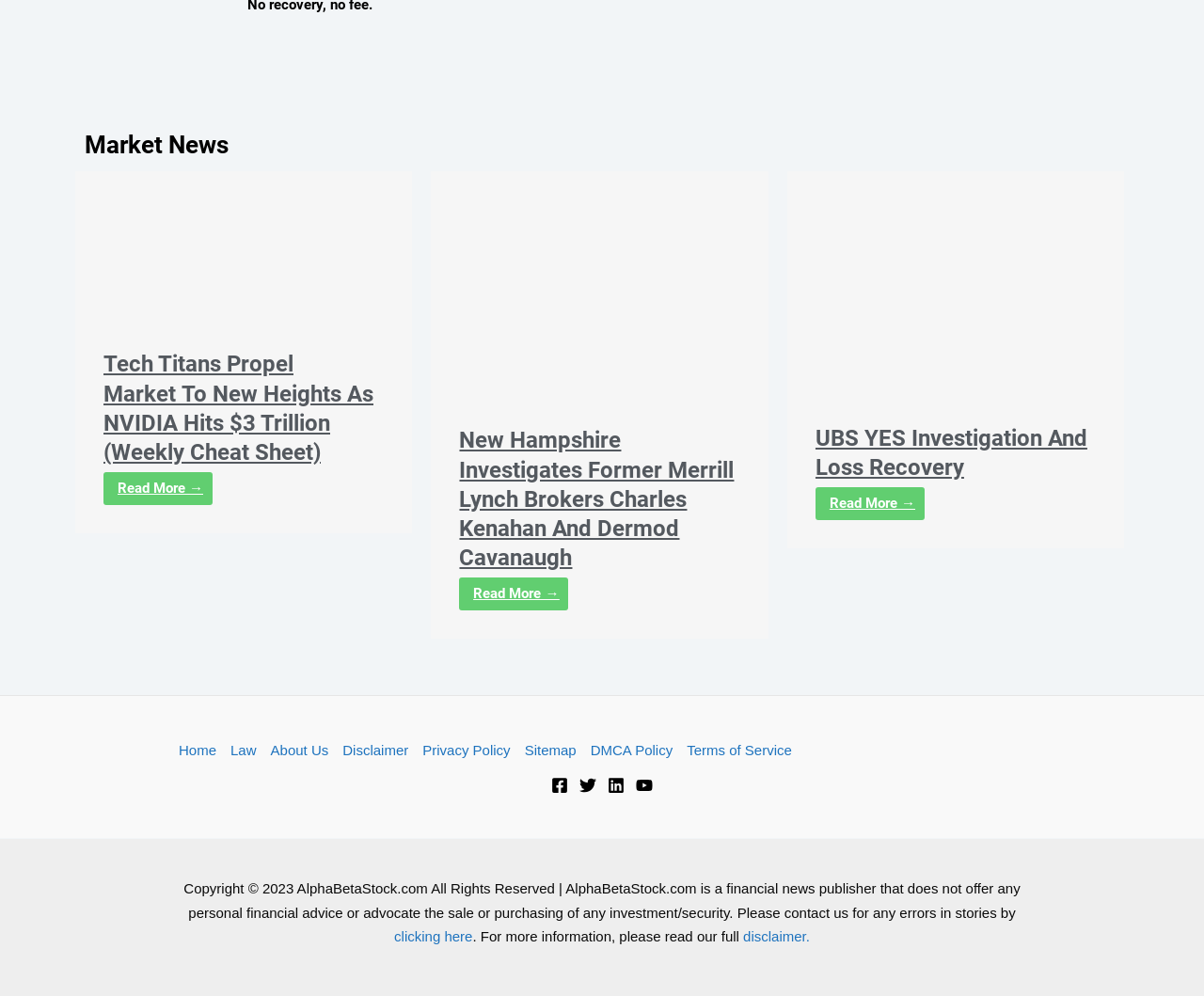What is the purpose of the 'Disclaimer' link in the footer?
Answer the question with a detailed and thorough explanation.

The 'Disclaimer' link is located in the footer section of the webpage, which is a common location for disclaimer information. It is likely that this link leads to a page that provides disclaimer information about the website's content and usage.